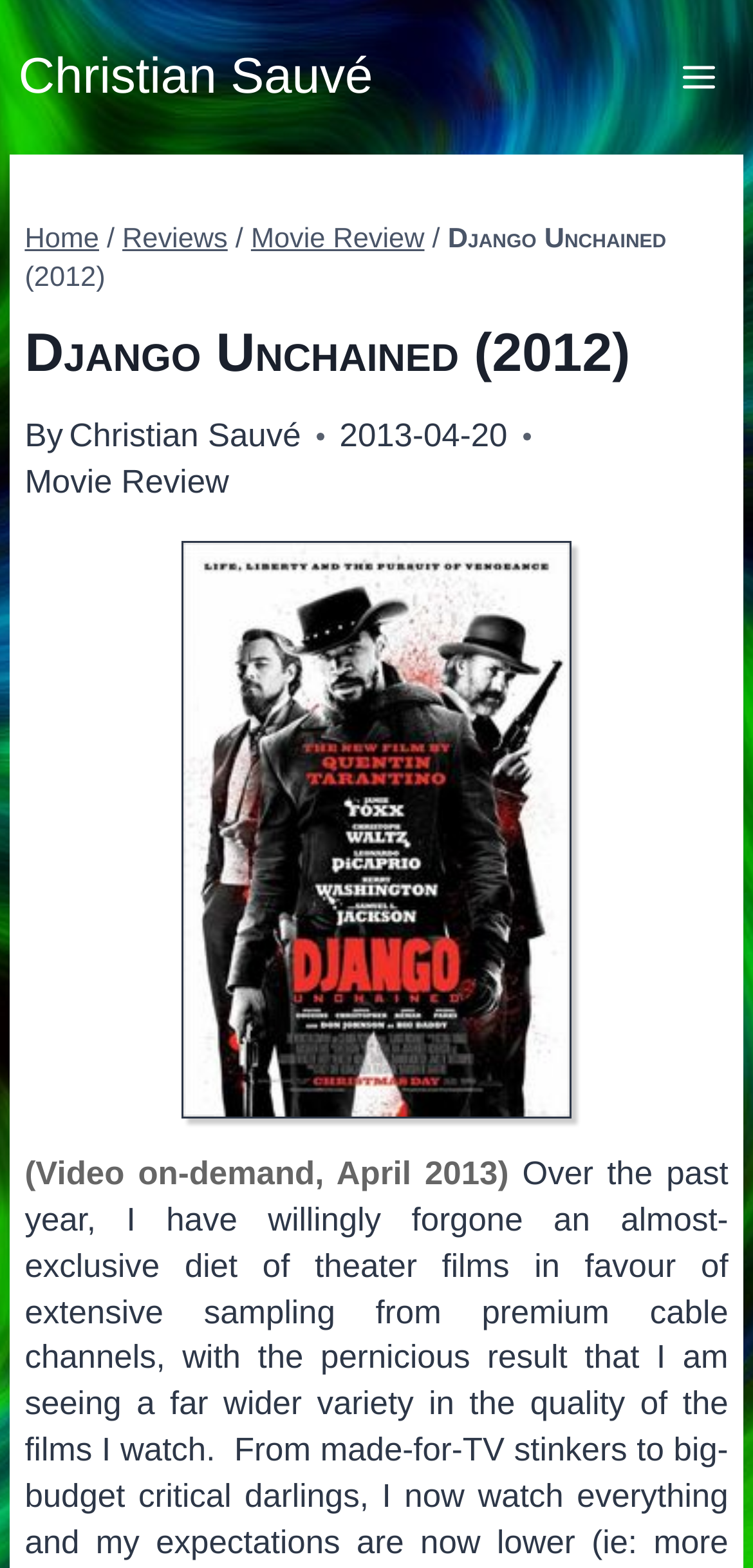Respond with a single word or phrase for the following question: 
What is the name of the reviewer?

Christian Sauvé